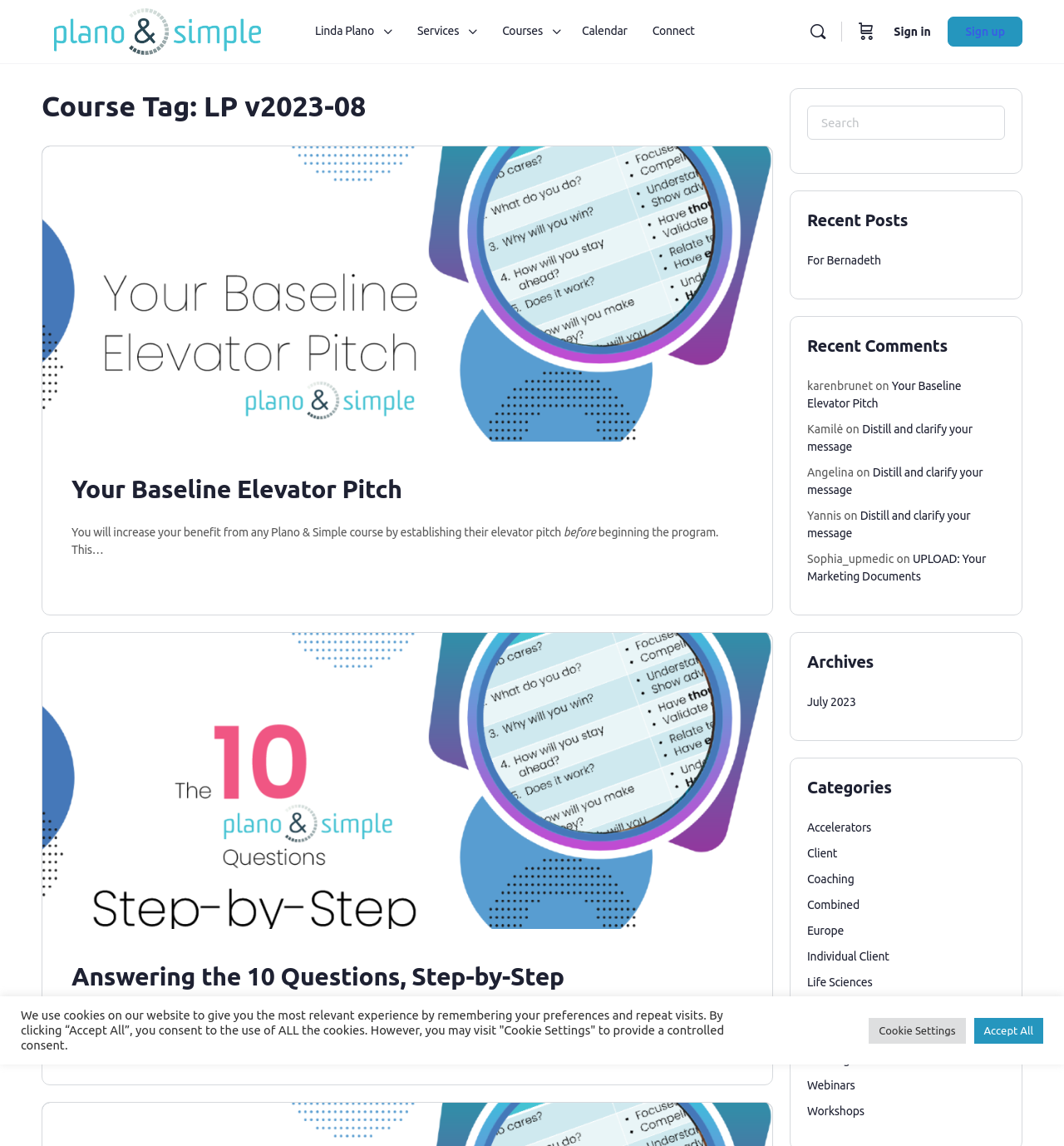Please find and report the bounding box coordinates of the element to click in order to perform the following action: "Search for something". The coordinates should be expressed as four float numbers between 0 and 1, in the format [left, top, right, bottom].

[0.759, 0.092, 0.945, 0.133]